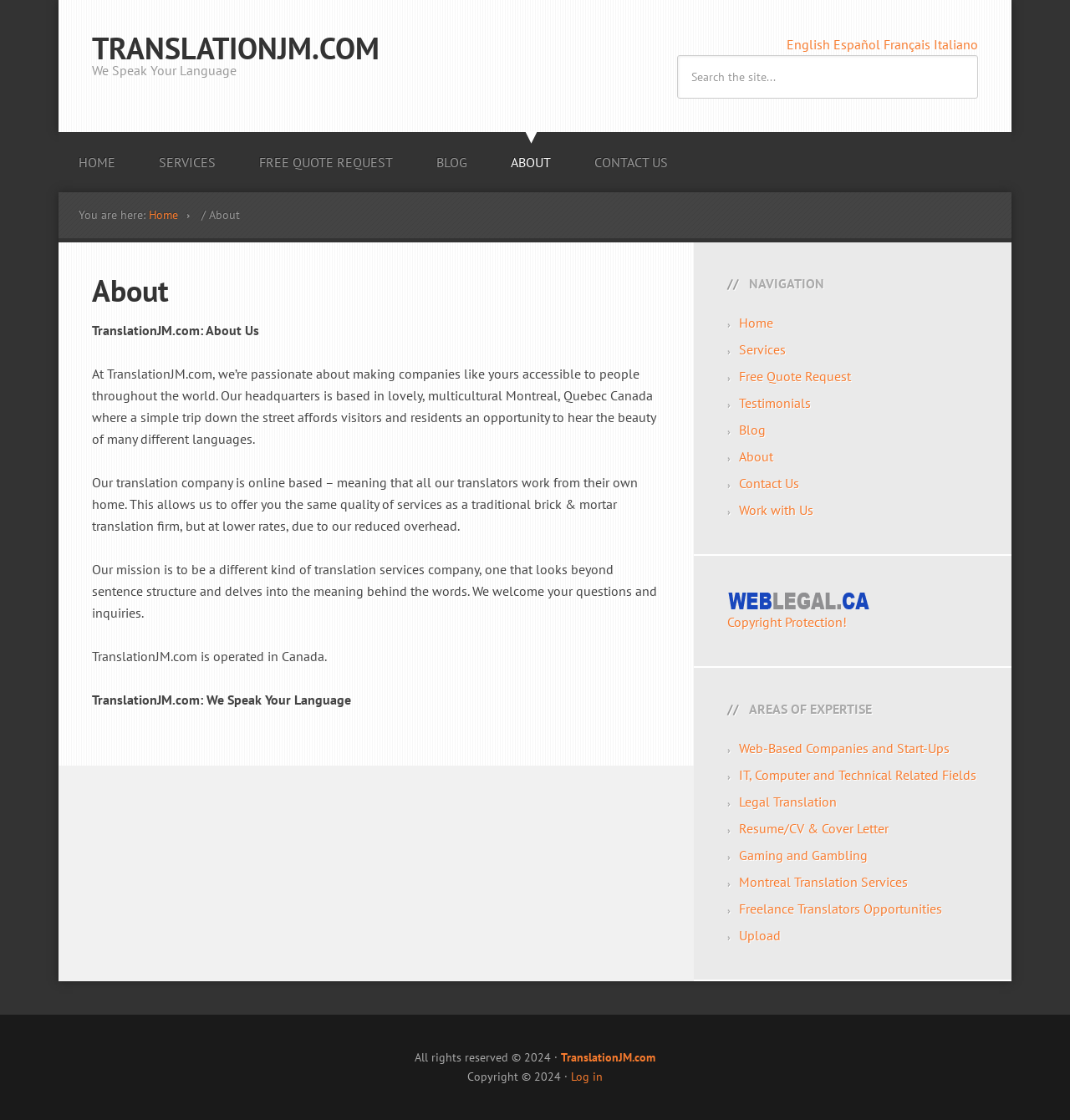Find the coordinates for the bounding box of the element with this description: "Español".

[0.779, 0.032, 0.826, 0.047]